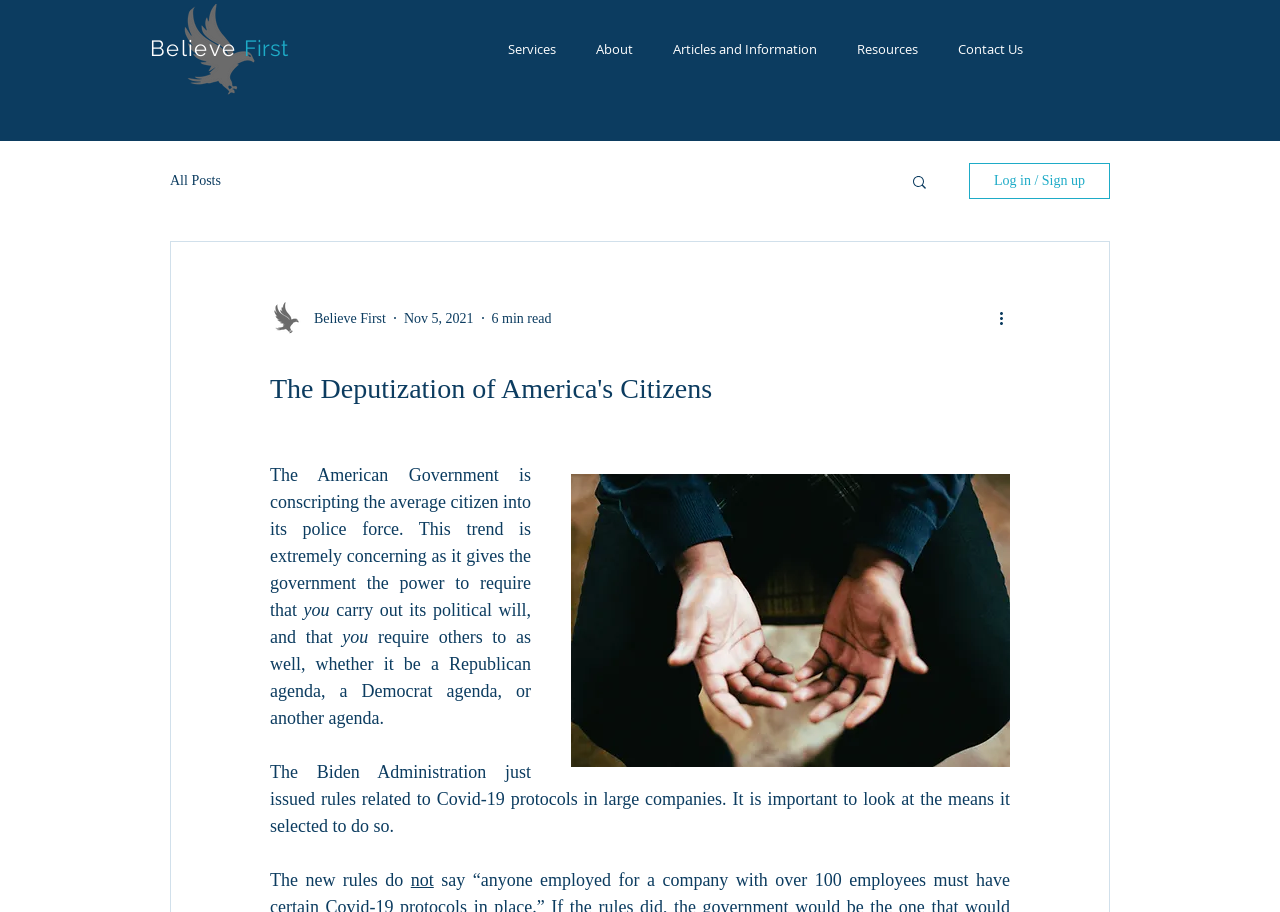Please determine the bounding box coordinates of the section I need to click to accomplish this instruction: "Click the CONTACT link".

None